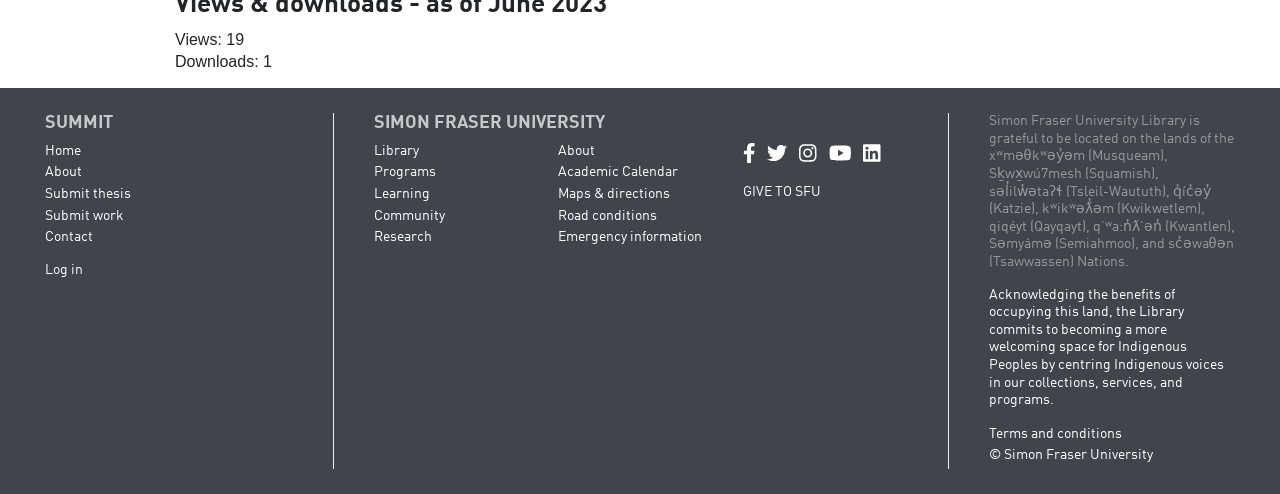Please identify the bounding box coordinates of the element that needs to be clicked to perform the following instruction: "Visit Disclaimer page".

None